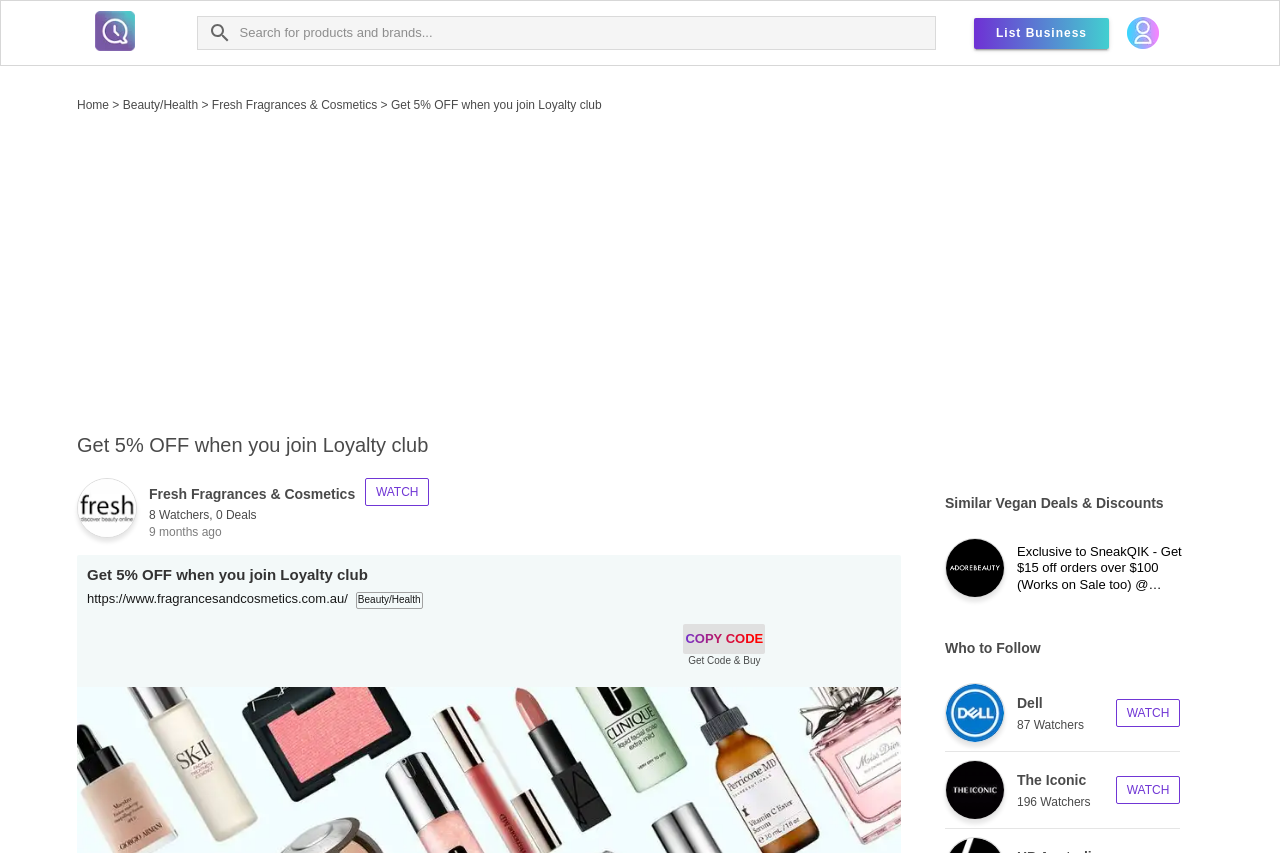Use a single word or phrase to answer the question: How many watchers does Dell have?

87